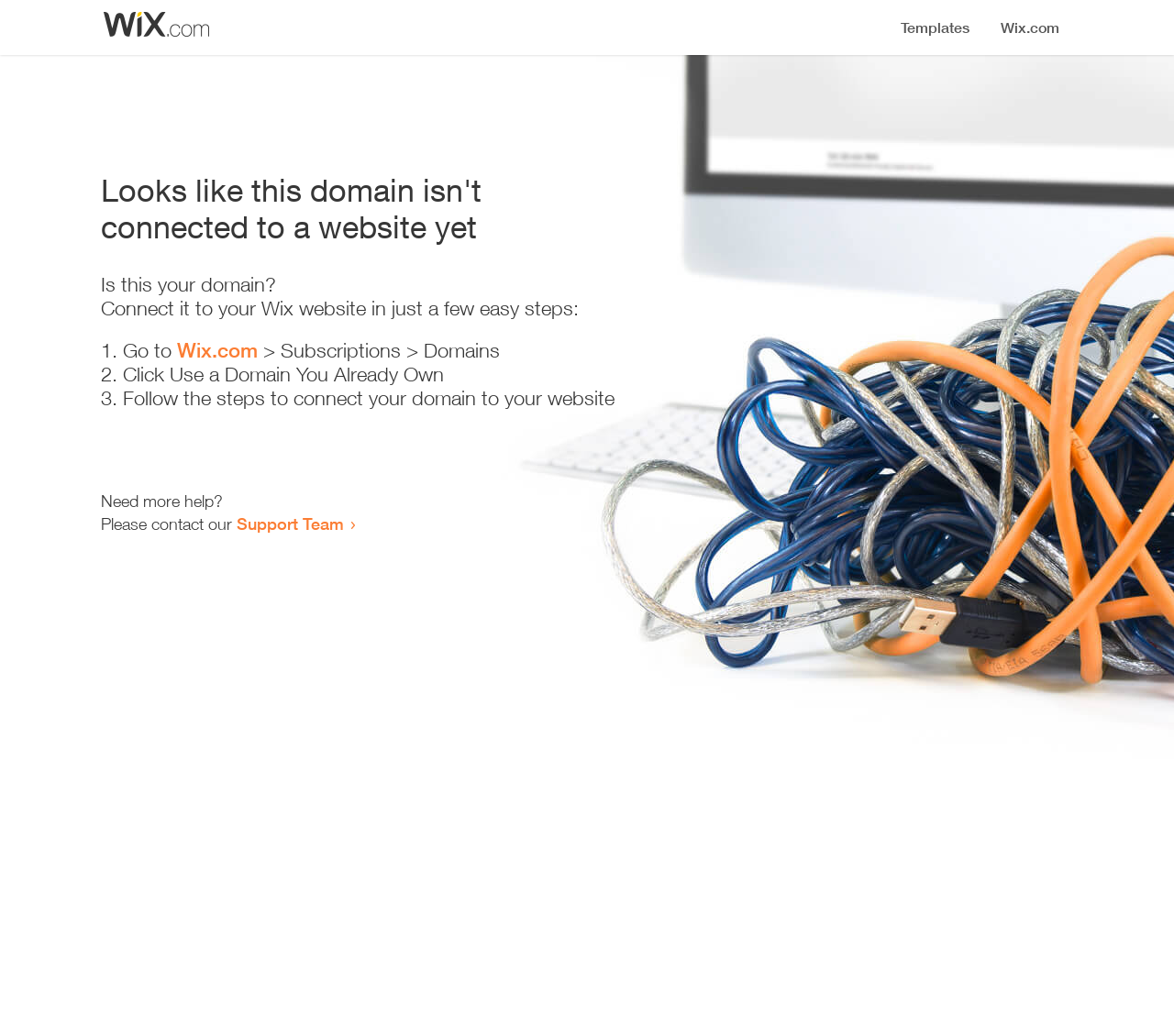What do I need to do to connect my domain?
Using the image as a reference, give an elaborate response to the question.

The webpage provides a list of steps to connect the domain, and the static text 'Follow the steps to connect your domain to your website' indicates that I need to follow these steps to connect my domain.